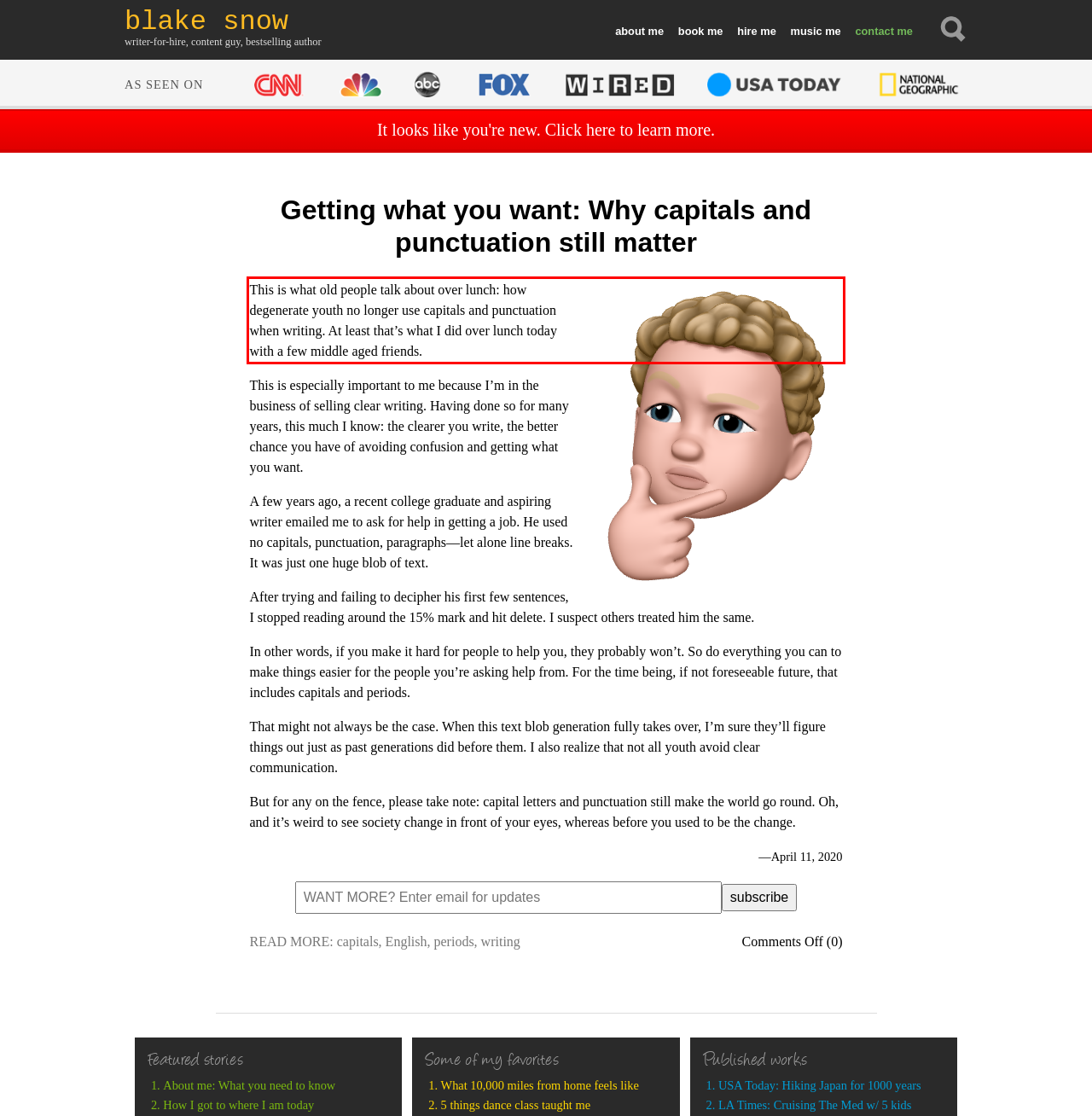Review the screenshot of the webpage and recognize the text inside the red rectangle bounding box. Provide the extracted text content.

This is what old people talk about over lunch: how degenerate youth no longer use capitals and punctuation when writing. At least that’s what I did over lunch today with a few middle aged friends.